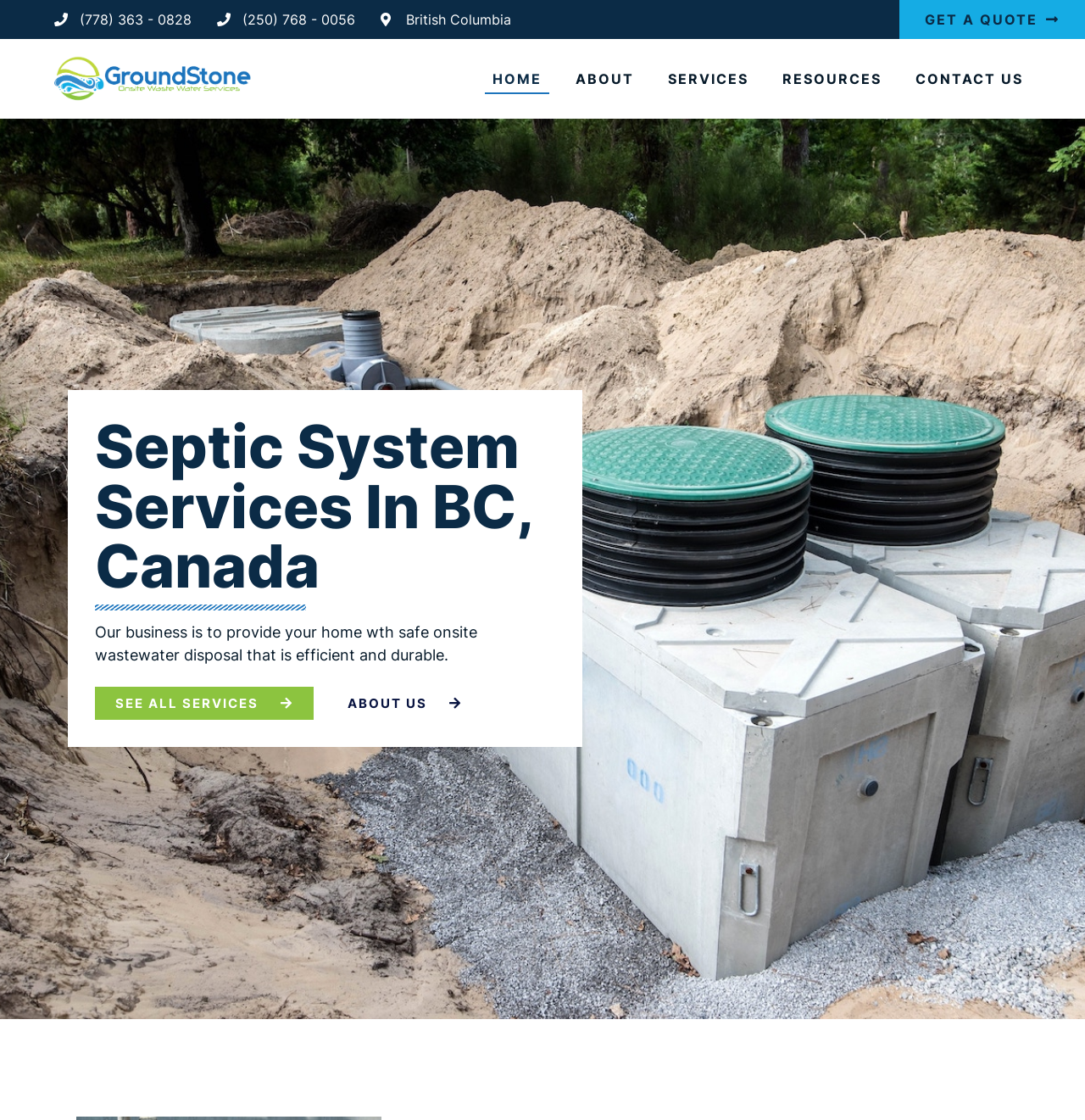Can you pinpoint the bounding box coordinates for the clickable element required for this instruction: "Get a quote"? The coordinates should be four float numbers between 0 and 1, i.e., [left, top, right, bottom].

[0.829, 0.0, 1.0, 0.035]